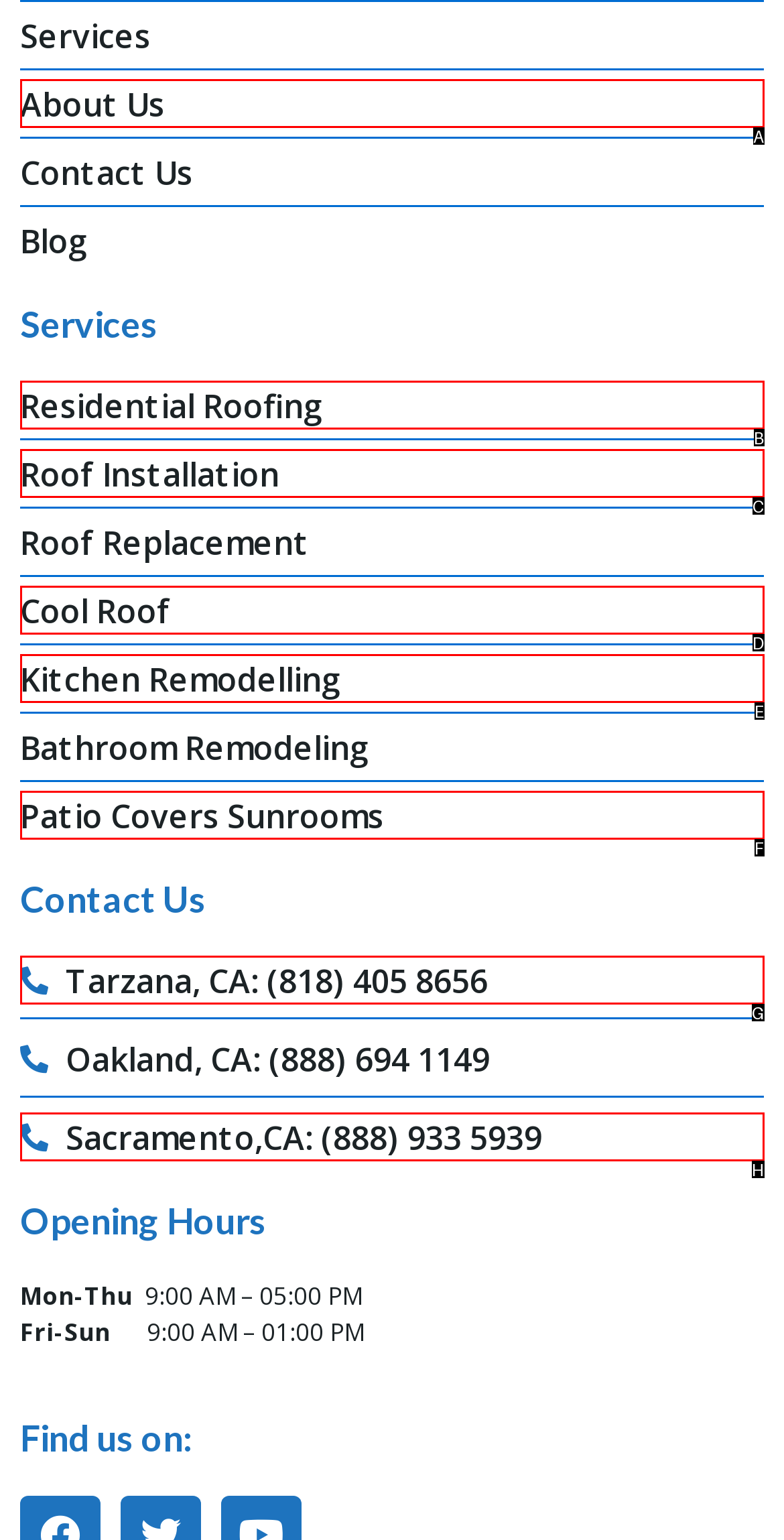Based on the description: Sacramento,CA: (888) 933 5939, select the HTML element that best fits. Reply with the letter of the correct choice from the options given.

H